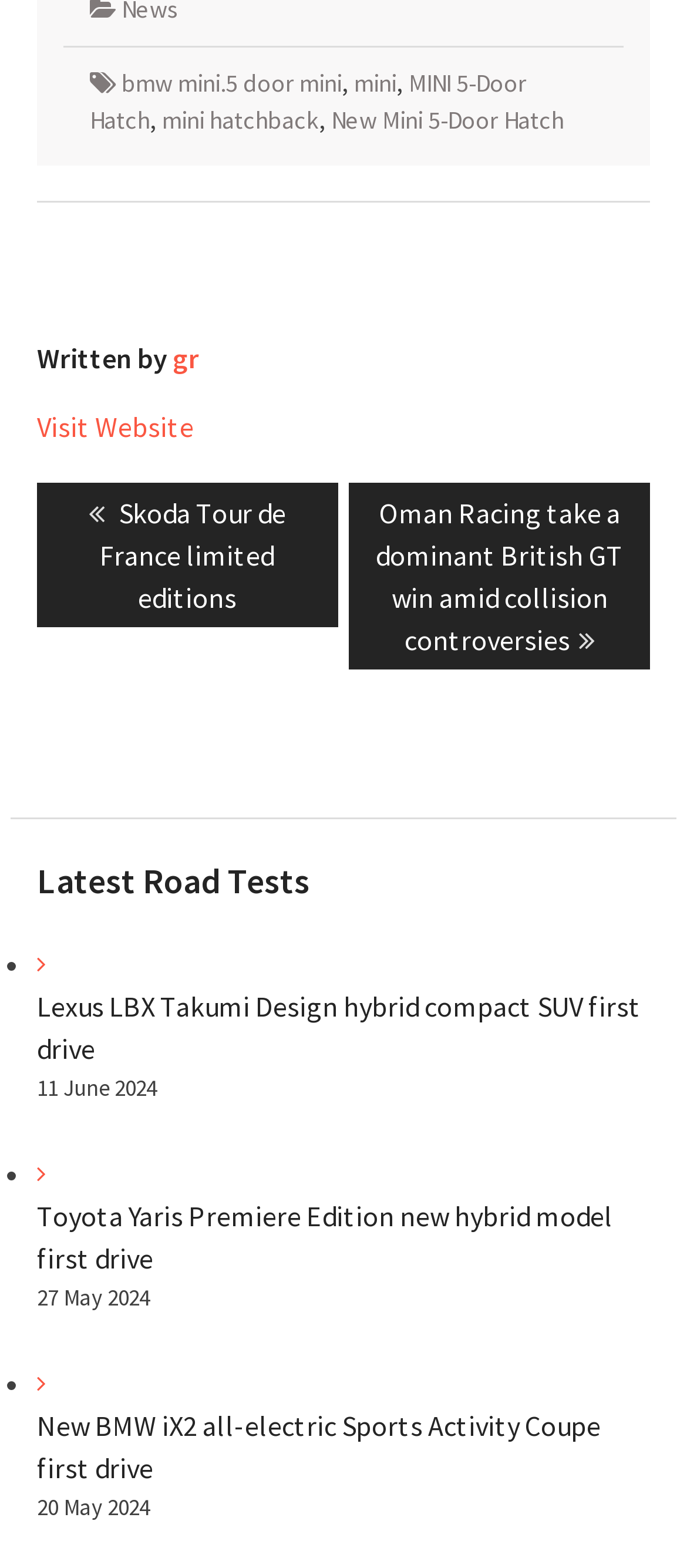Refer to the screenshot and give an in-depth answer to this question: How many links are there in the 'Posts' navigation section?

I counted the number of links in the 'Posts' navigation section, which includes the 'Previous post', 'Next post', and 'Visit Website' links.